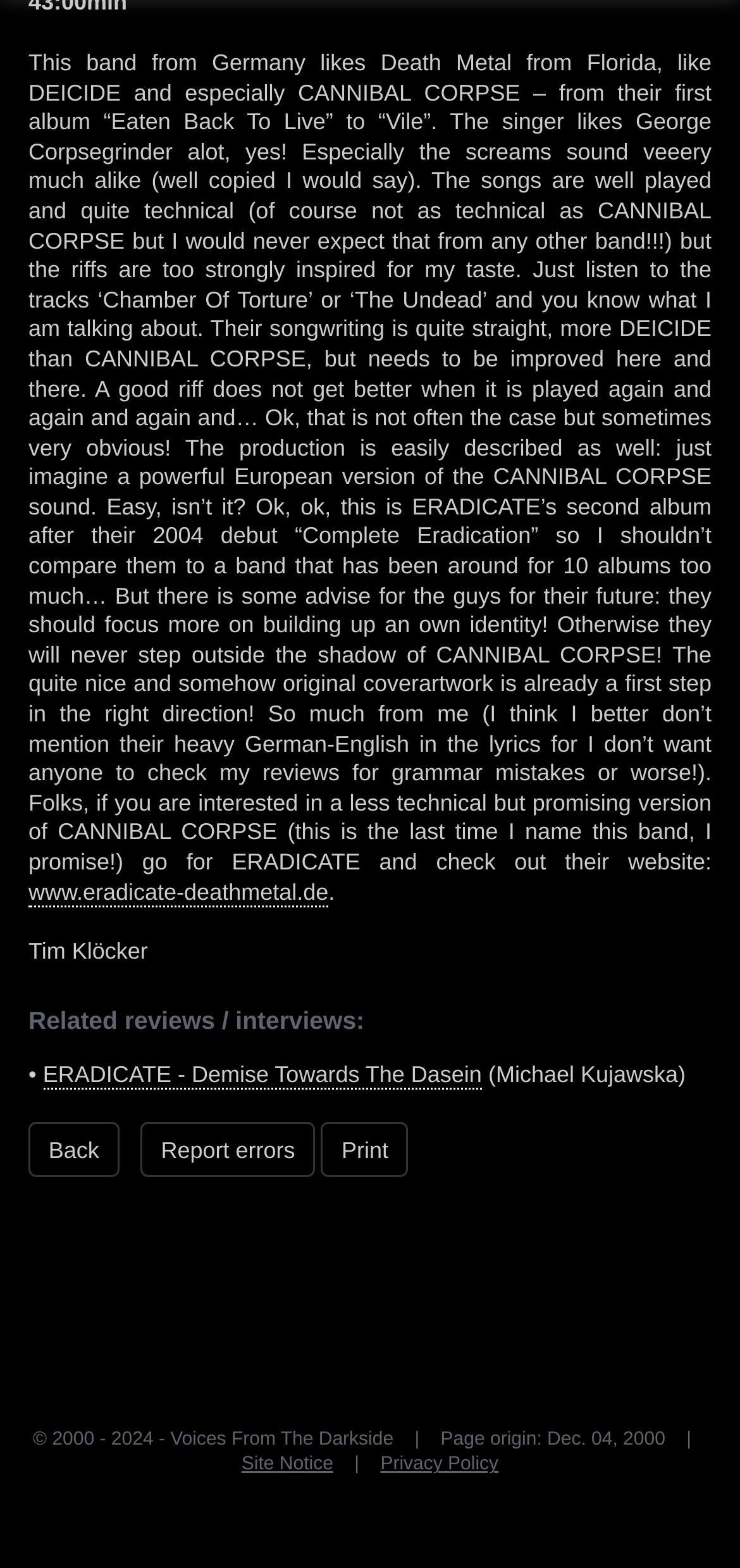What is the band's name mentioned in the review?
Using the image, give a concise answer in the form of a single word or short phrase.

ERADICATE